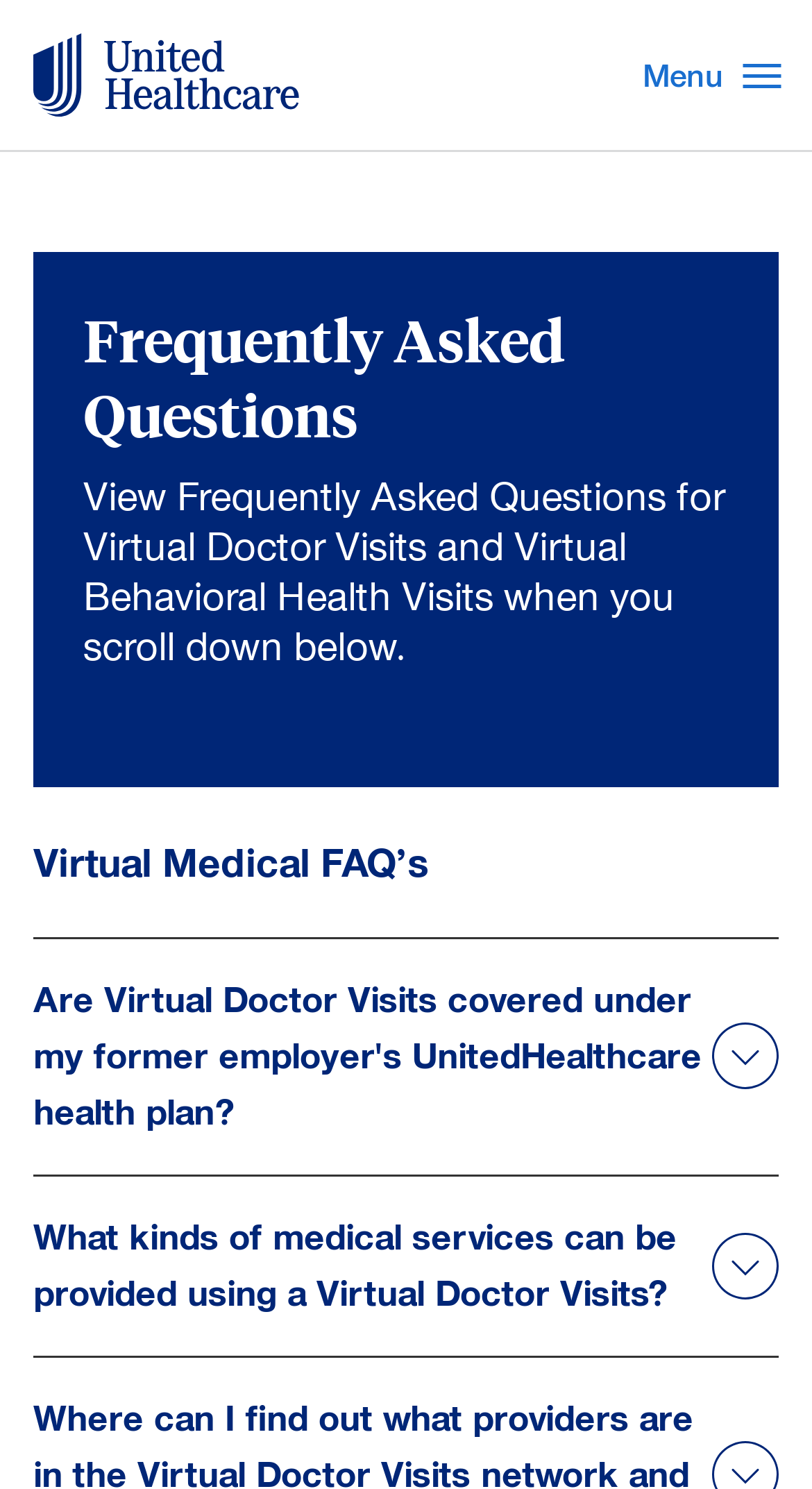Answer the question in one word or a short phrase:
What is the name of the healthcare provider?

UnitedHealthcare